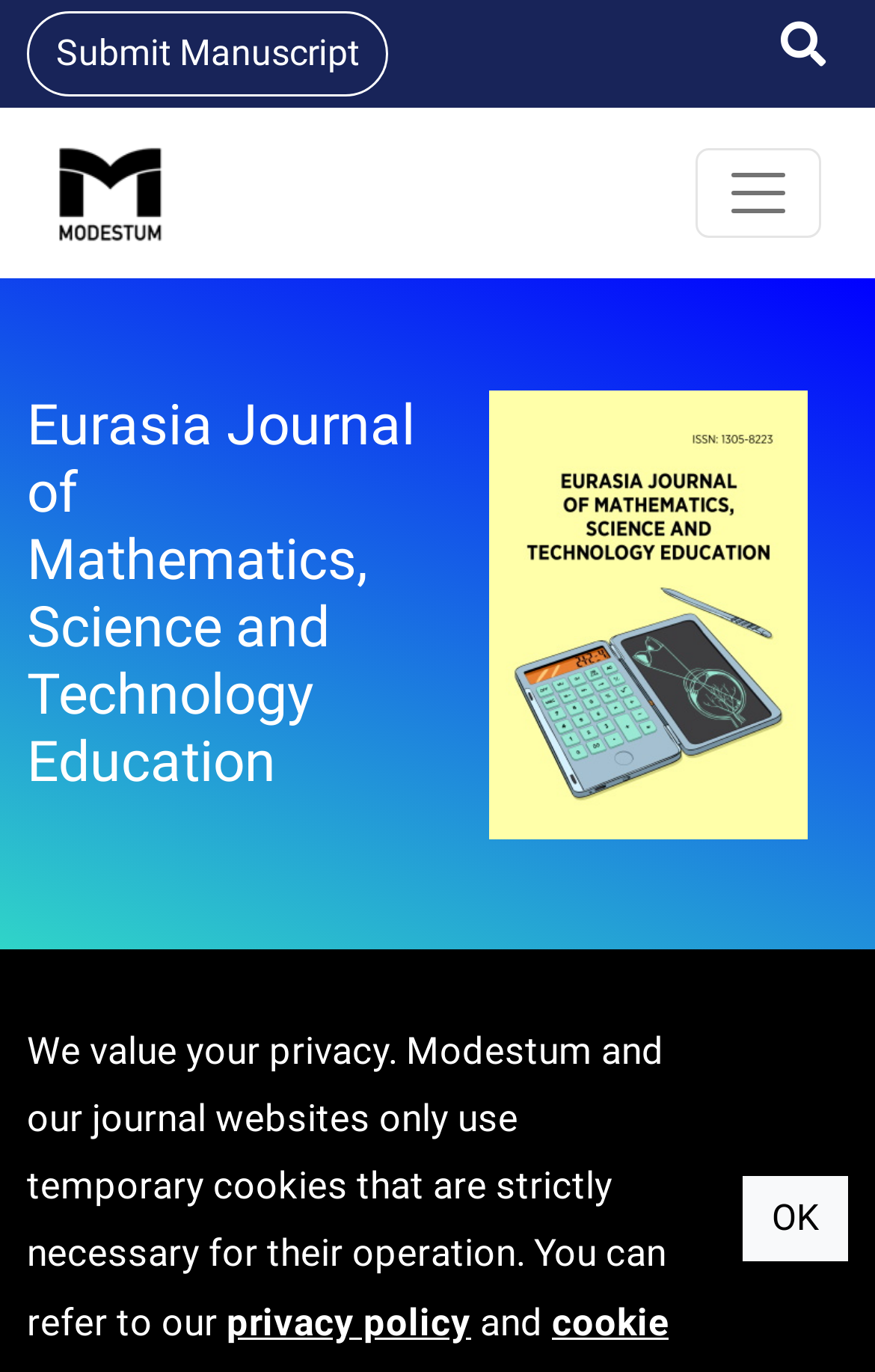Your task is to find and give the main heading text of the webpage.

Eurasia Journal of Mathematics, Science and Technology Education